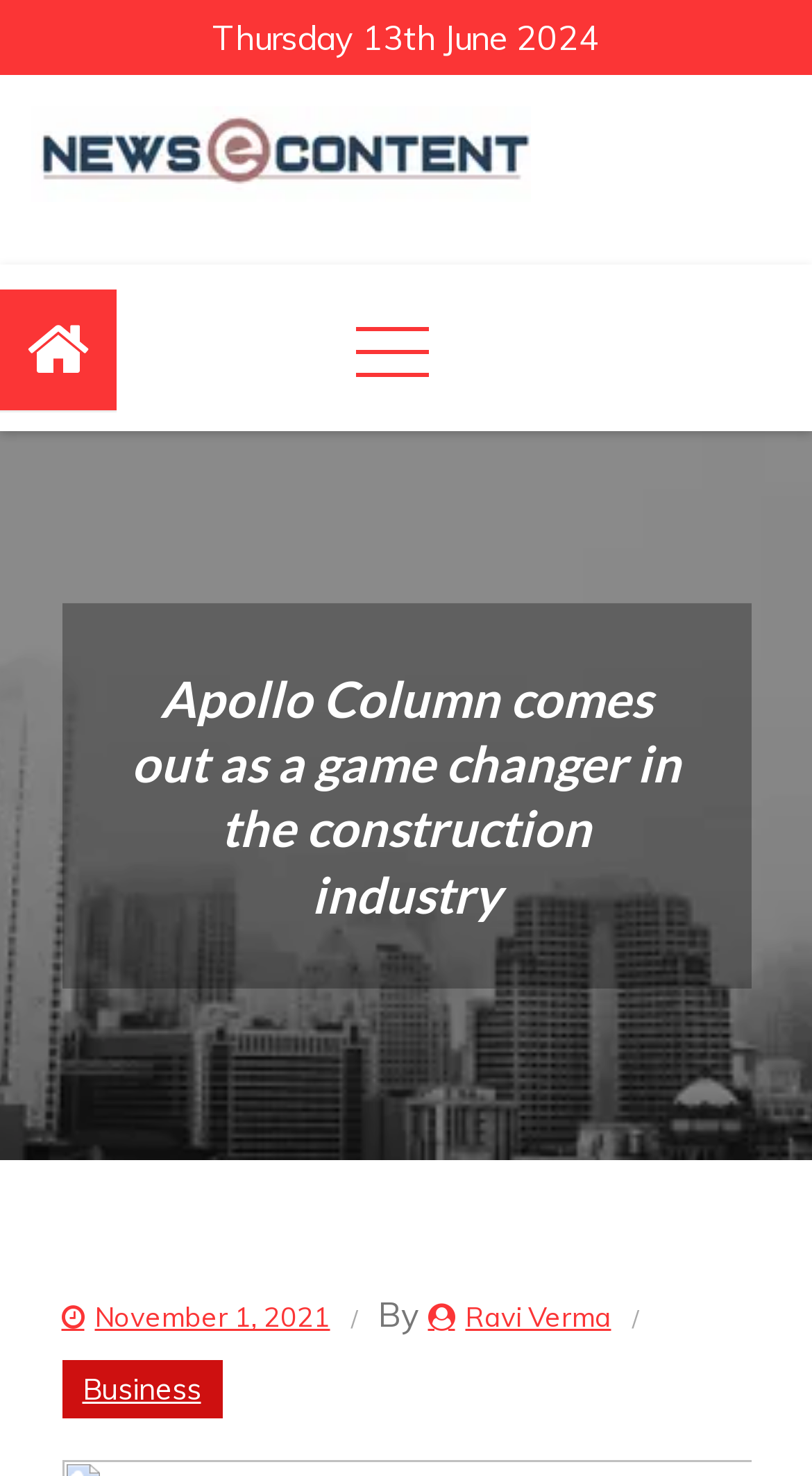What is the date of the news article?
Provide a one-word or short-phrase answer based on the image.

Thursday 13th June 2024